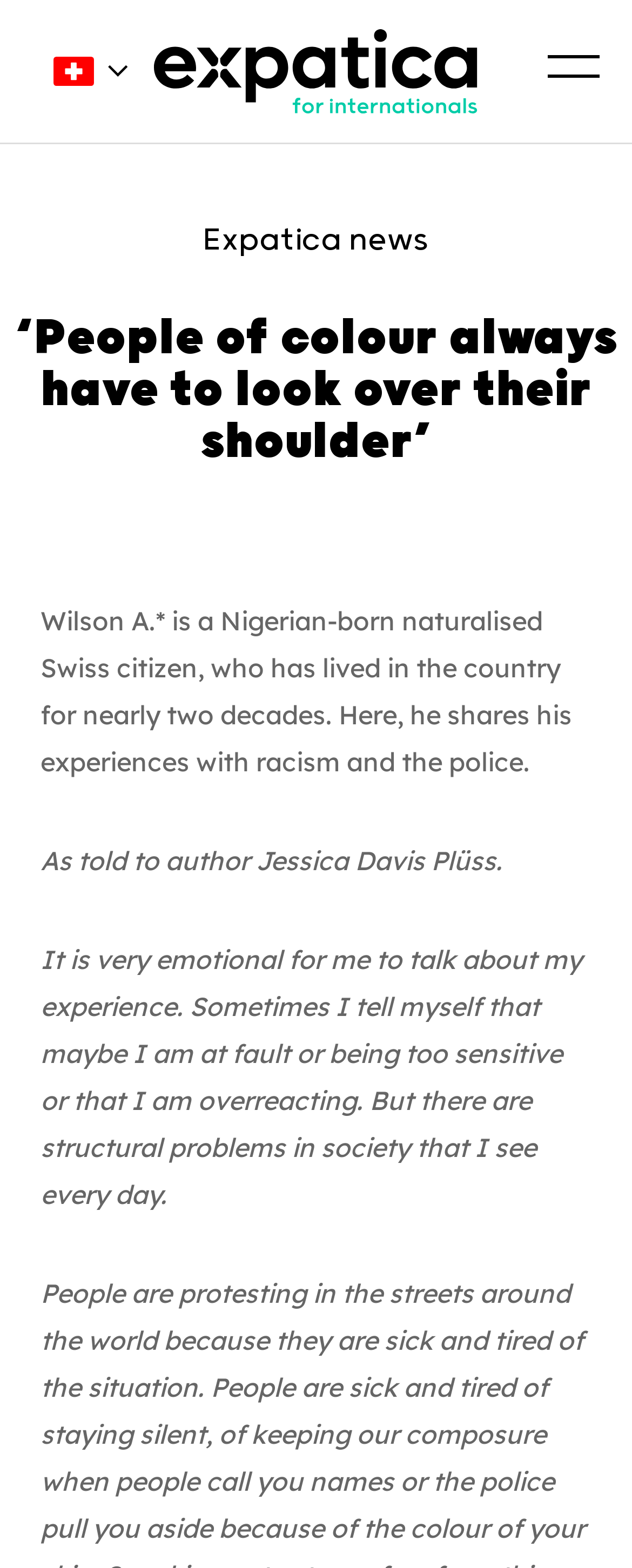Describe all the key features of the webpage in detail.

The webpage appears to be an article or news story about a person's experiences with racism and the police in Switzerland. At the top left of the page, there is a small country flag image, accompanied by another small image to its right. Below these images, there is a prominent link to the Expatica homepage, which spans most of the width of the page. 

To the right of the link, the text "Expatica news" is displayed. Above the main content area, the article's title "‘People of colour always have to look over their shoulder’" is prominently displayed in a heading. 

The main content area begins with a brief introduction to the person, Wilson A.*, who shares his experiences with racism and the police. This introduction is followed by a quote from Wilson, where he expresses his emotions about talking about his experience and mentions the structural problems he sees in society every day. 

Below this quote, there is another paragraph of text, which appears to be a continuation of Wilson's story, mentioning people protesting in the streets around the world. Overall, the webpage contains four paragraphs of text, including the introduction and quotes from Wilson, as well as two small images and a prominent link to the Expatica homepage.